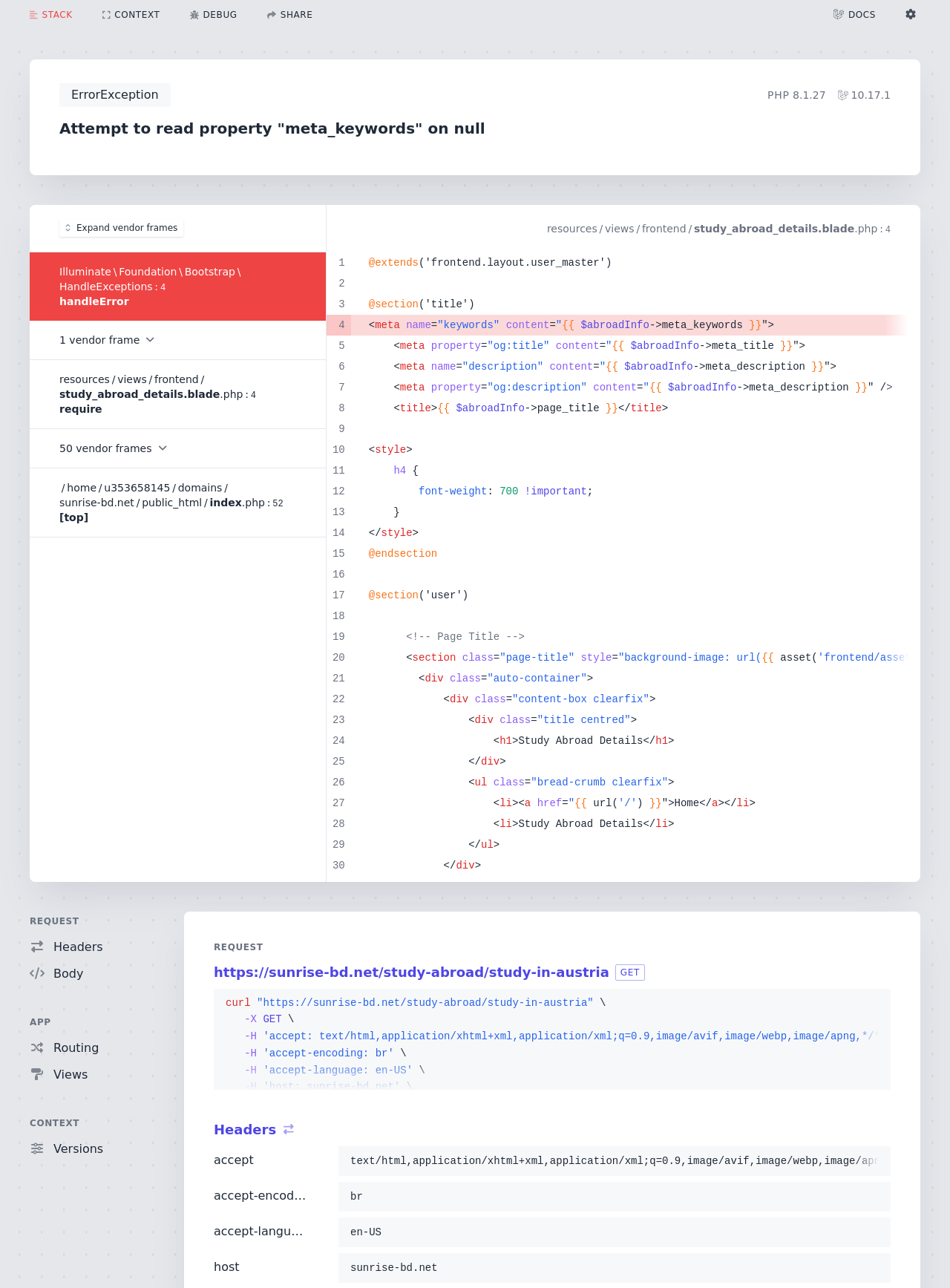Identify the coordinates of the bounding box for the element that must be clicked to accomplish the instruction: "Click on the 'Home' link".

None